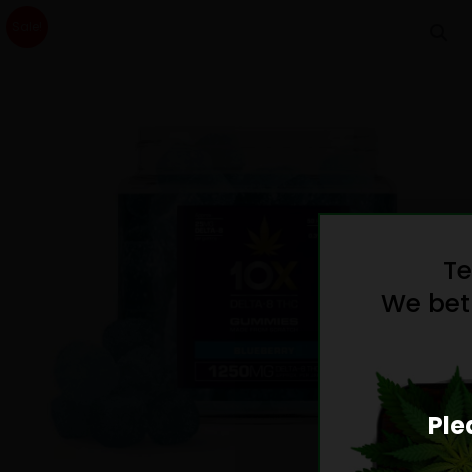Offer a meticulous description of the image.

The image showcases a vibrant package of 10X Delta-8 THC Gummies in Blueberry flavor, prominently featuring the label '1250MG' indicating the total cannabinoid content. The package is designed to be eye-catching, reflecting the product's appeal. Surrounding the container are scattered gummies, showcasing their appealing blue color, which suggests a fresh blueberry flavor. A "Sale!" tag is visible in the corner, highlighting a promotional offer. This product aims to provide an exciting and flavorful cannabinoid experience while ensuring a fun and enjoyable treat for consumers.